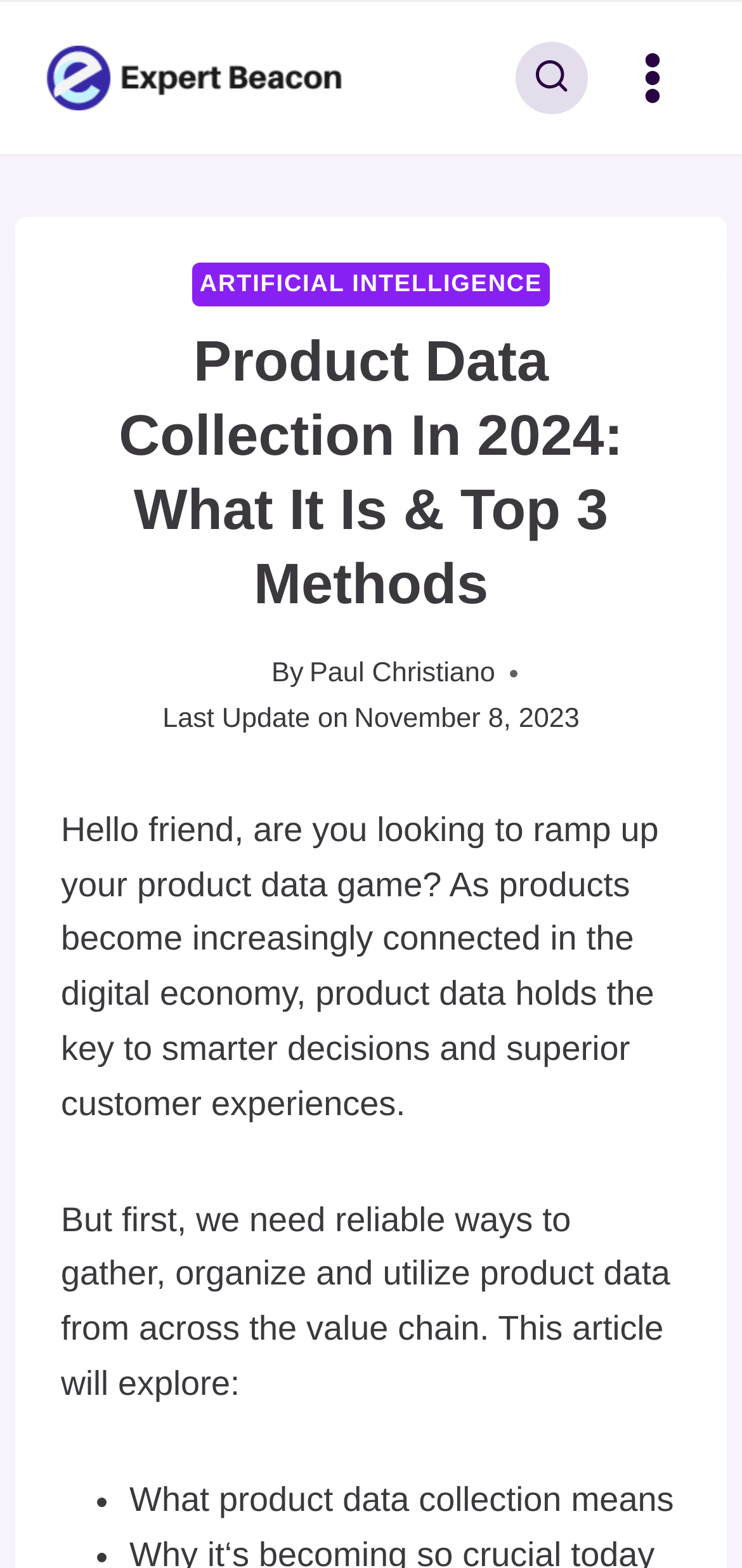Given the description of a UI element: "alt="gristandtoll"", identify the bounding box coordinates of the matching element in the webpage screenshot.

None